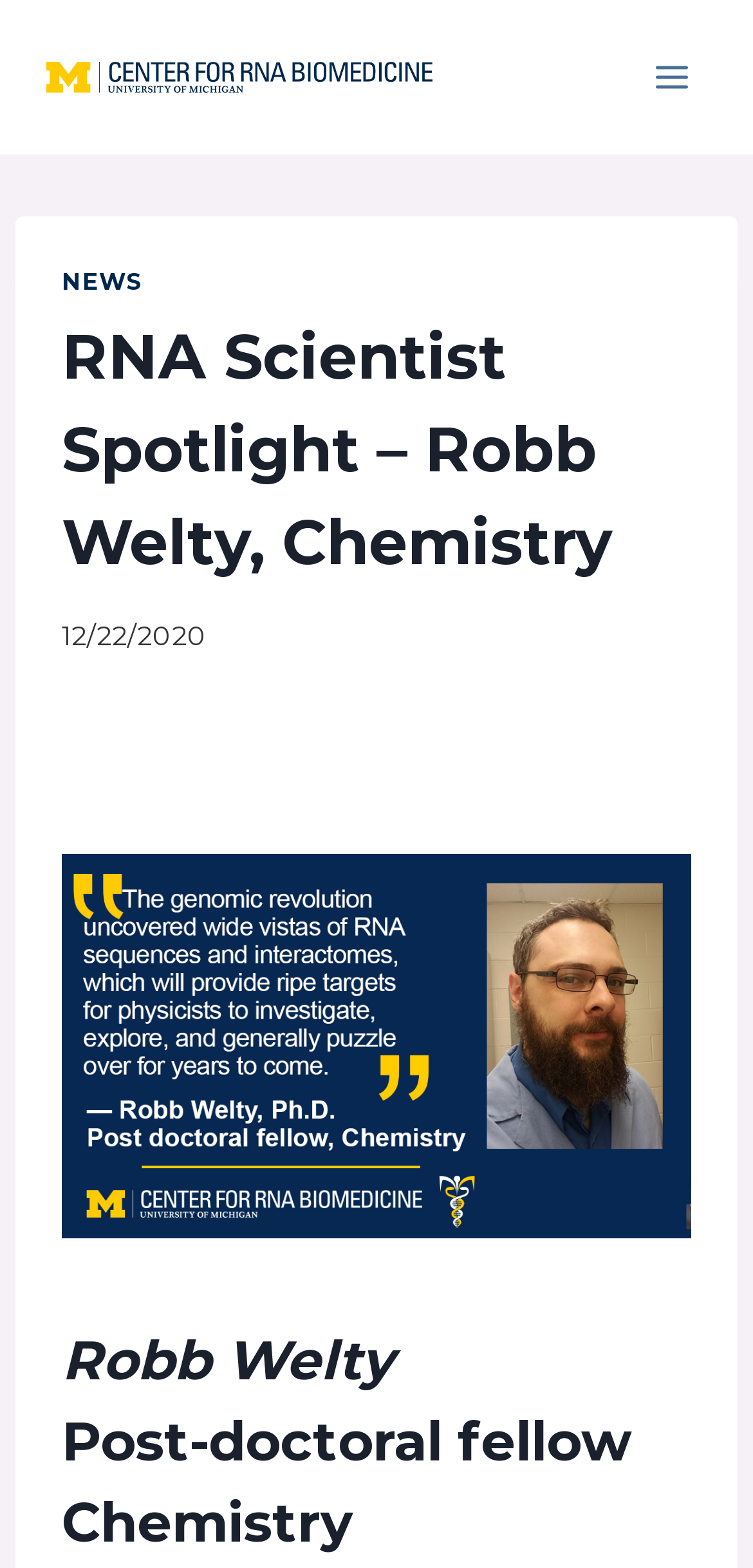Respond to the question below with a single word or phrase:
What is Robb Welty's academic position?

Post-doctoral fellow